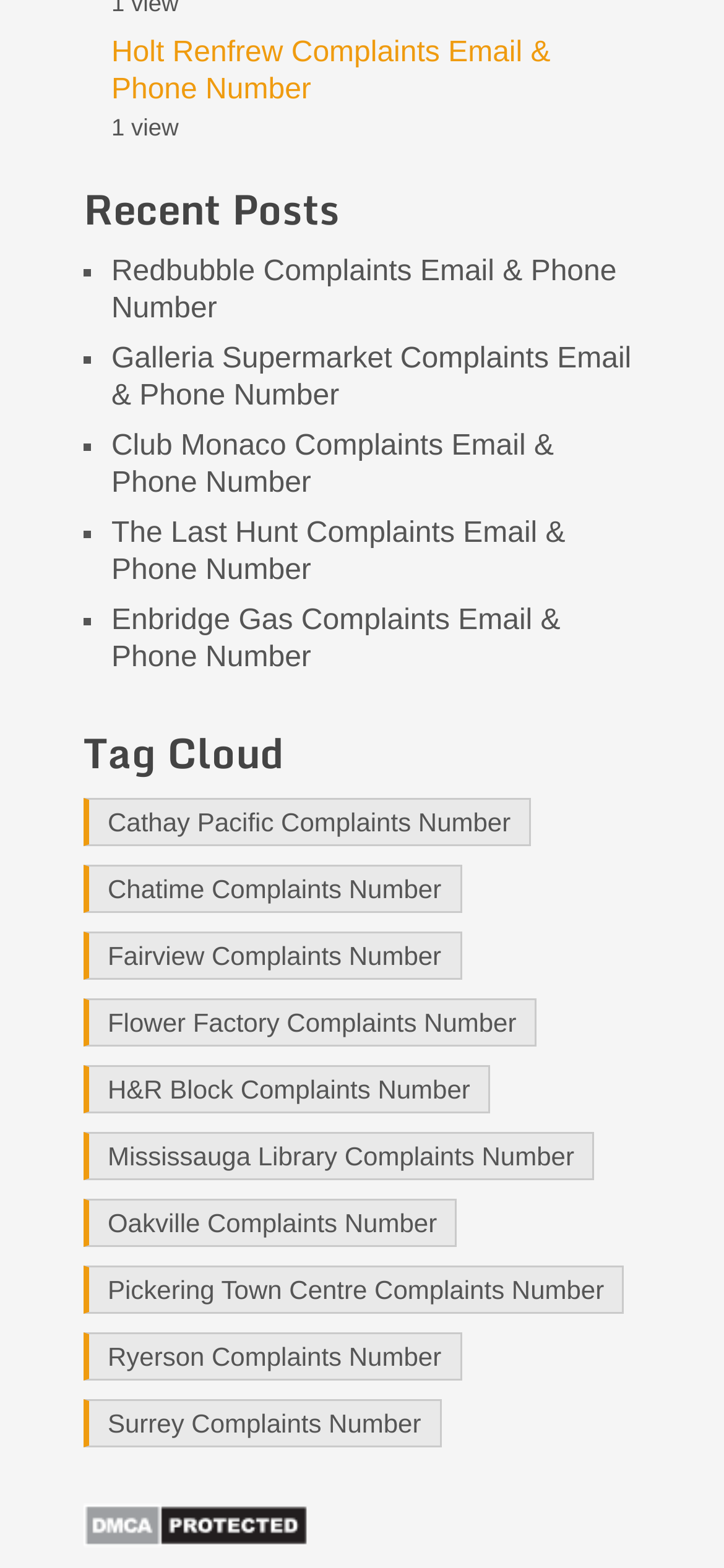Determine the bounding box coordinates for the HTML element mentioned in the following description: "Pickering Town Centre Complaints Number". The coordinates should be a list of four floats ranging from 0 to 1, represented as [left, top, right, bottom].

[0.115, 0.808, 0.863, 0.838]